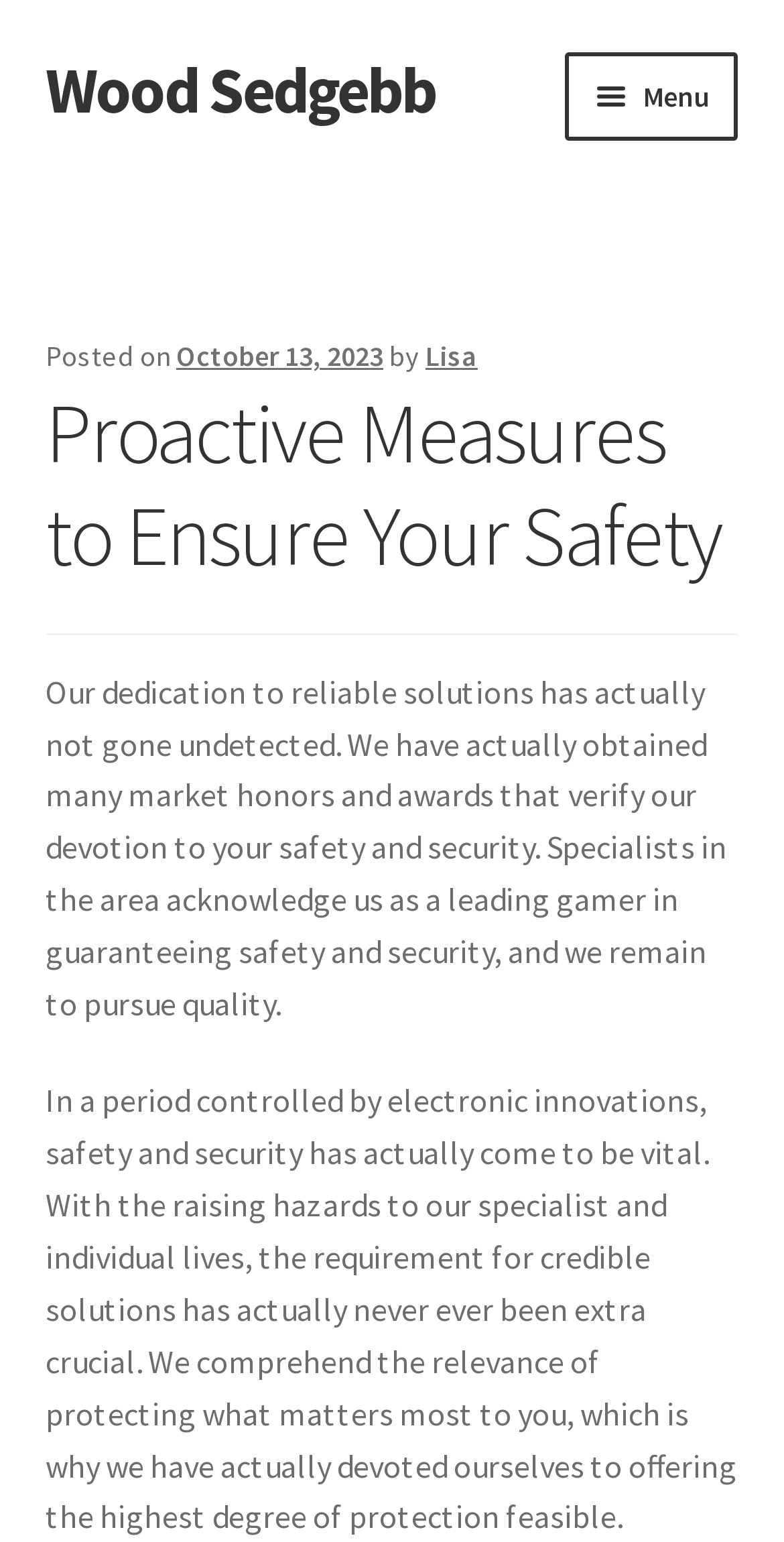Please extract and provide the main headline of the webpage.

Proactive Measures to Ensure Your Safety